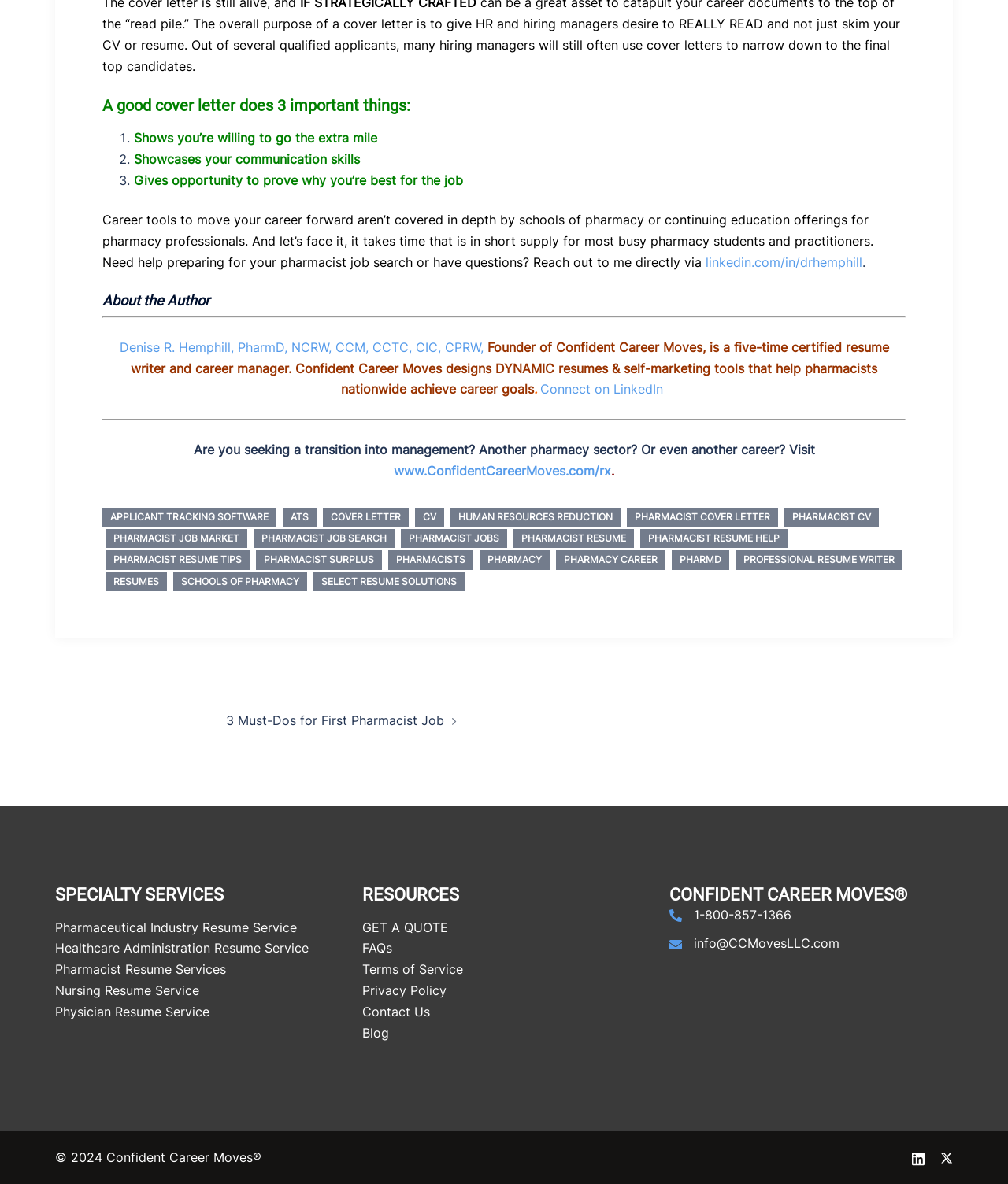Please provide a brief answer to the following inquiry using a single word or phrase:
What is the name of the company founded by the author?

Confident Career Moves